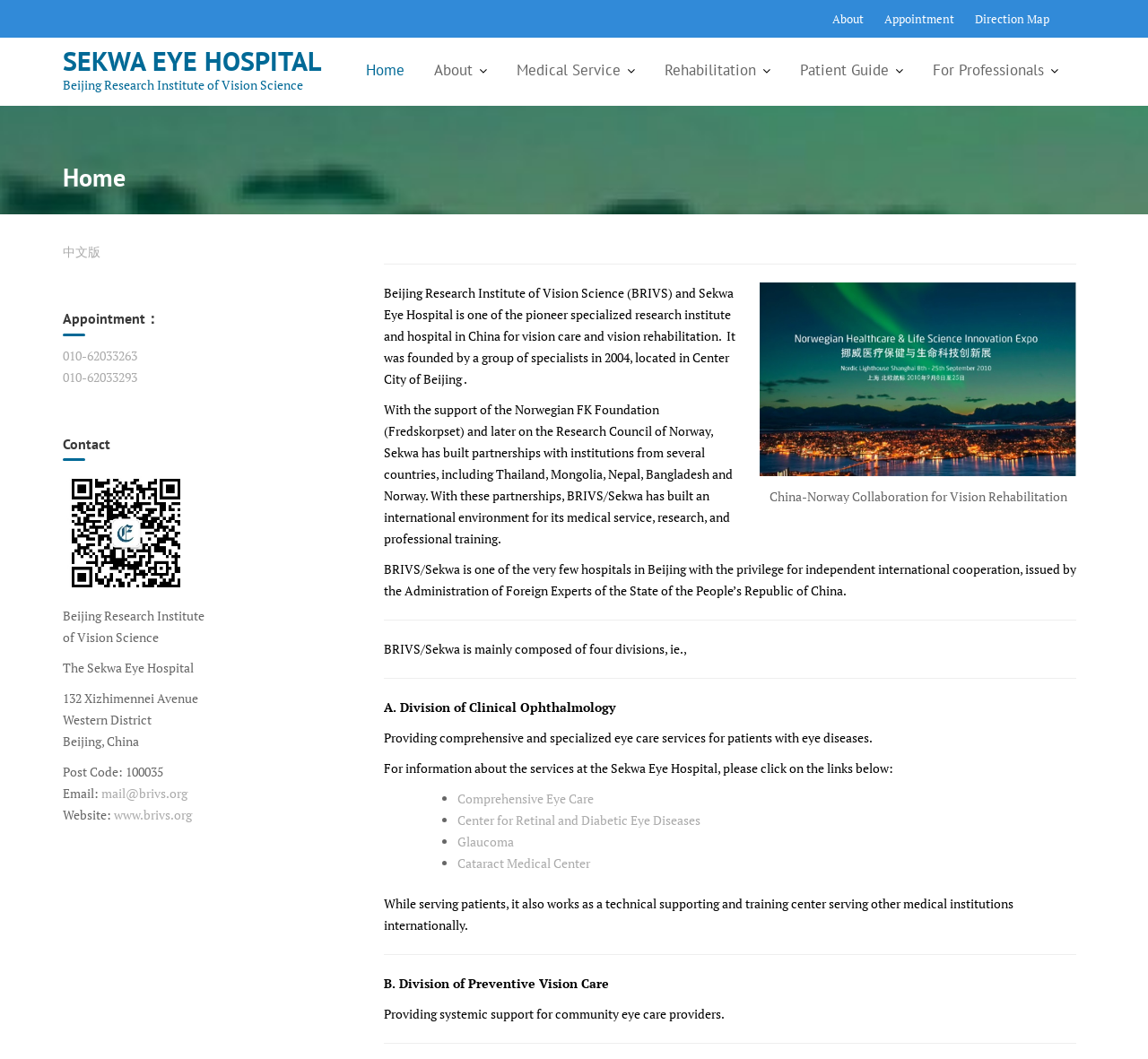Write an extensive caption that covers every aspect of the webpage.

The webpage is about Sekwa Eye Hospital and Beijing Research Institute of Vision Science. At the top, there is a navigation menu with links to "Skip to content", "About", "Appointment", and "Direction Map". Below this menu, the hospital's logo and name are displayed, along with a brief description of the institute.

The main content of the page is divided into sections, separated by horizontal lines. The first section describes the hospital's background, including its founding and partnerships with international institutions. There is also a figure with a caption describing China-Norway collaboration for vision rehabilitation.

The next section outlines the hospital's divisions, including the Division of Clinical Ophthalmology, which provides comprehensive eye care services. This section also lists various services offered by the hospital, such as comprehensive eye care, center for retinal and diabetic eye diseases, glaucoma, and cataract medical center.

Further down the page, there are sections describing the Division of Preventive Vision Care, which provides systemic support for community eye care providers, and other divisions of the hospital.

On the right side of the page, there is a complementary section with links to a Chinese version of the website, appointment information, and contact details, including phone numbers, address, email, and website.